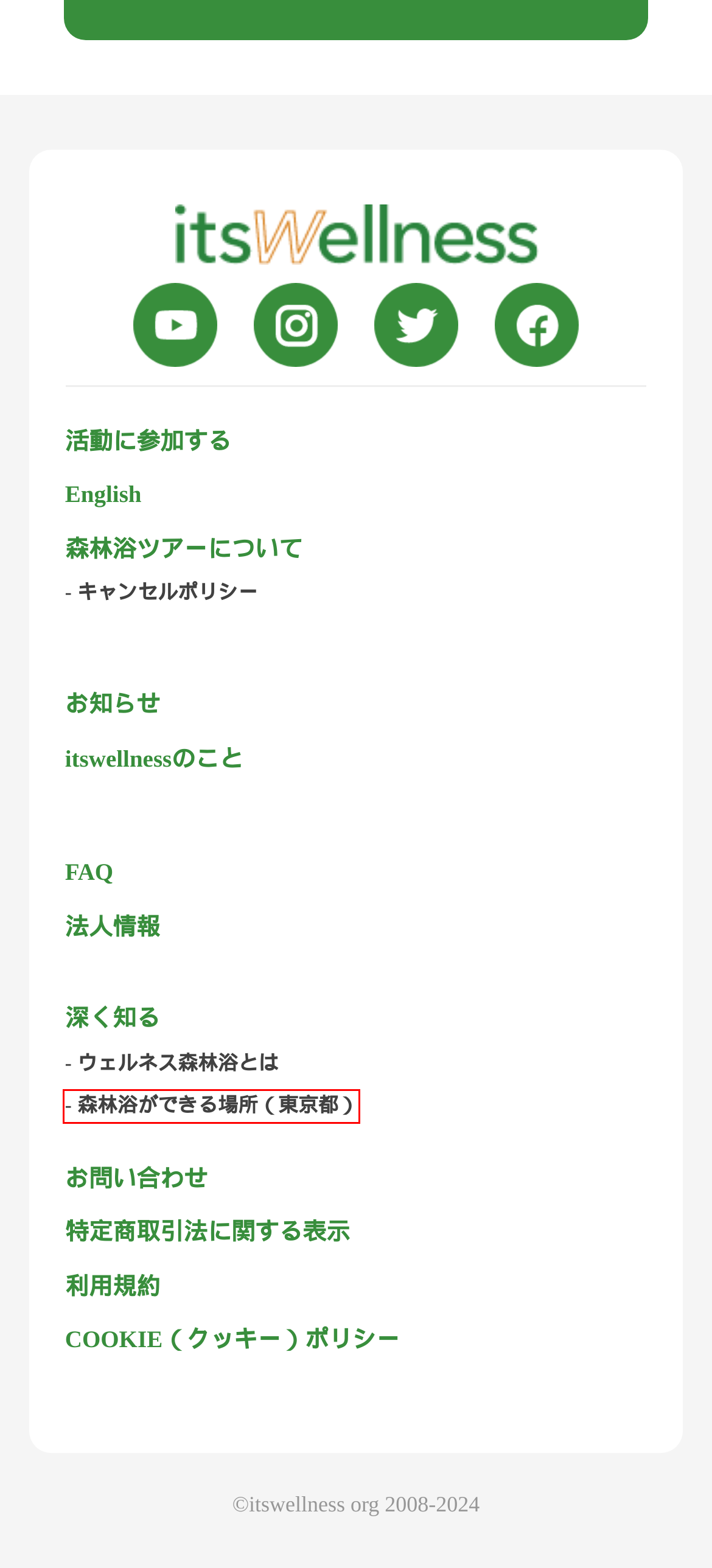You are looking at a screenshot of a webpage with a red bounding box around an element. Determine the best matching webpage description for the new webpage resulting from clicking the element in the red bounding box. Here are the descriptions:
A. お知らせ - itswellness org - Forest Bathing, One Health, Wellness Tours
B. 東京のウェルネス森林浴MAP - itswellness org - Forest Bathing, One Health, Wellness Tours
C. キャンセルポリシー - itswellness org - Forest Bathing, One Health, Wellness Tours
D. COOKIE（クッキー）ポリシー - itswellness org - Forest Bathing, One Health, Wellness Tours
E. 法人情報 - itswellness org - Forest Bathing, One Health, Wellness Tours
F. 深く知る - itswellness org - Forest Bathing, One Health, Wellness Tours
G. 利用規約 - itswellness org - Forest Bathing, One Health, Wellness Tours
H. English - itswellness org - Forest Bathing, One Health, Wellness Tours

B